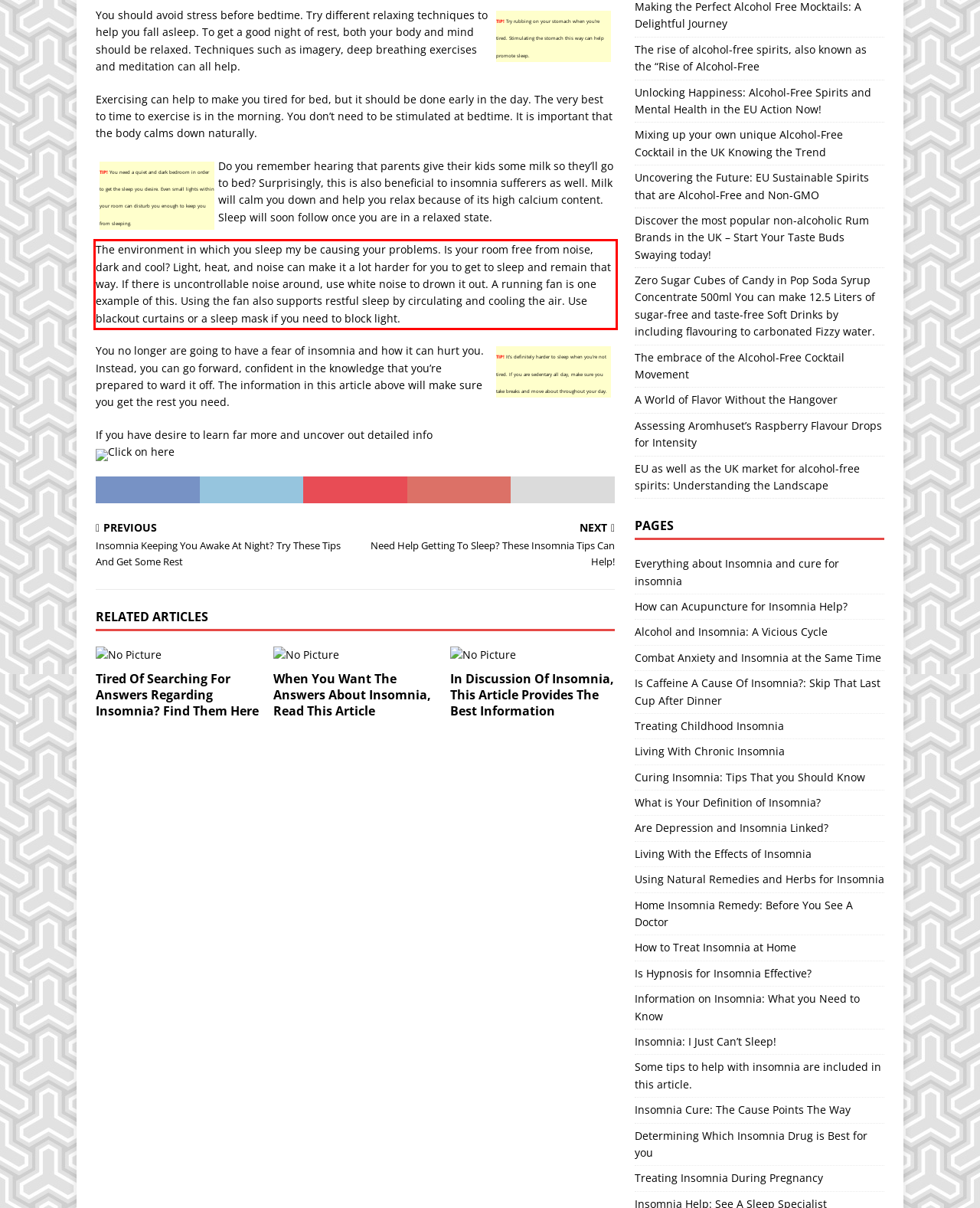Please perform OCR on the text within the red rectangle in the webpage screenshot and return the text content.

The environment in which you sleep my be causing your problems. Is your room free from noise, dark and cool? Light, heat, and noise can make it a lot harder for you to get to sleep and remain that way. If there is uncontrollable noise around, use white noise to drown it out. A running fan is one example of this. Using the fan also supports restful sleep by circulating and cooling the air. Use blackout curtains or a sleep mask if you need to block light.